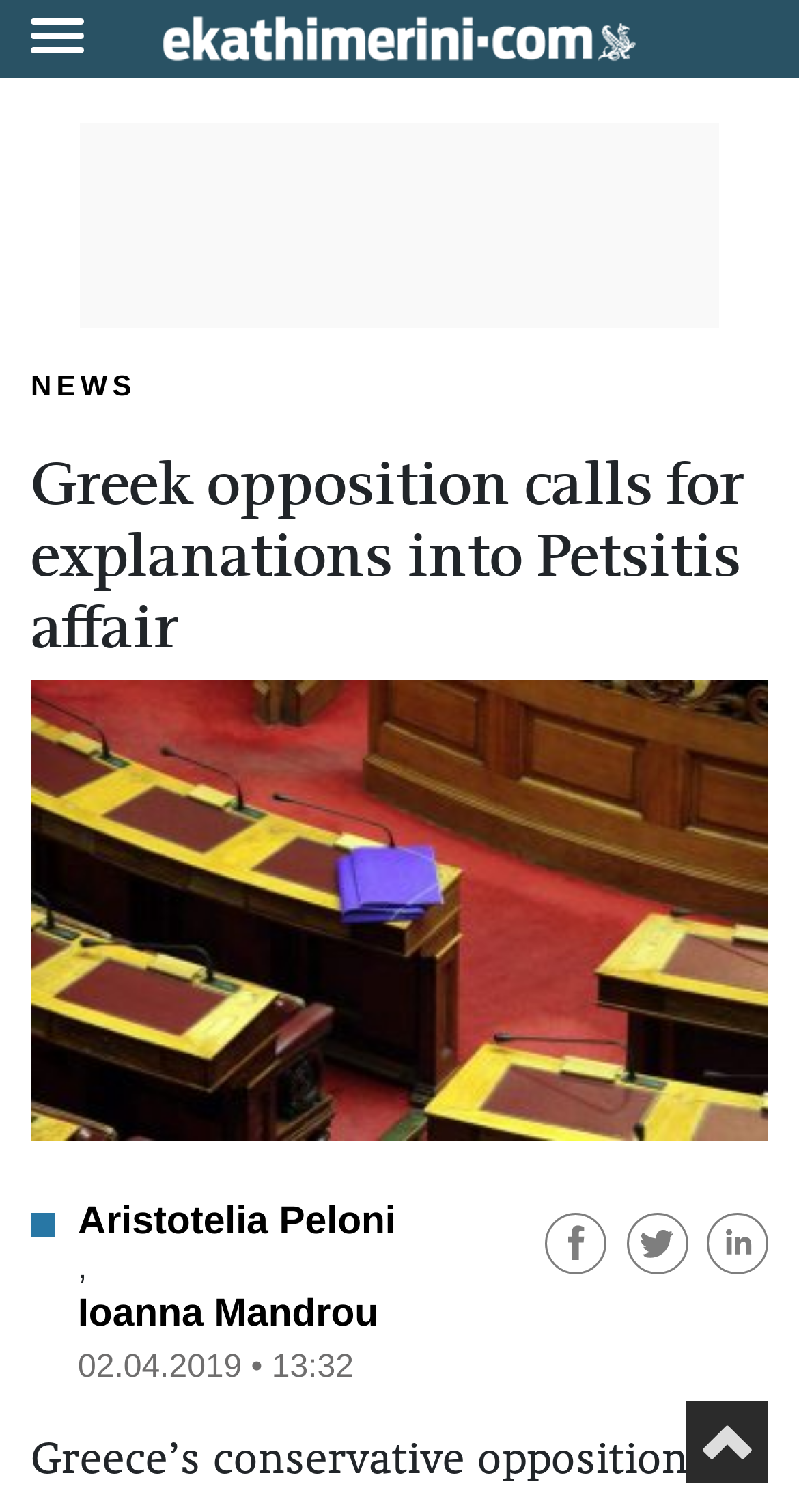What is the name of the opposition party's requested person? Based on the image, give a response in one word or a short phrase.

Anna Zairi